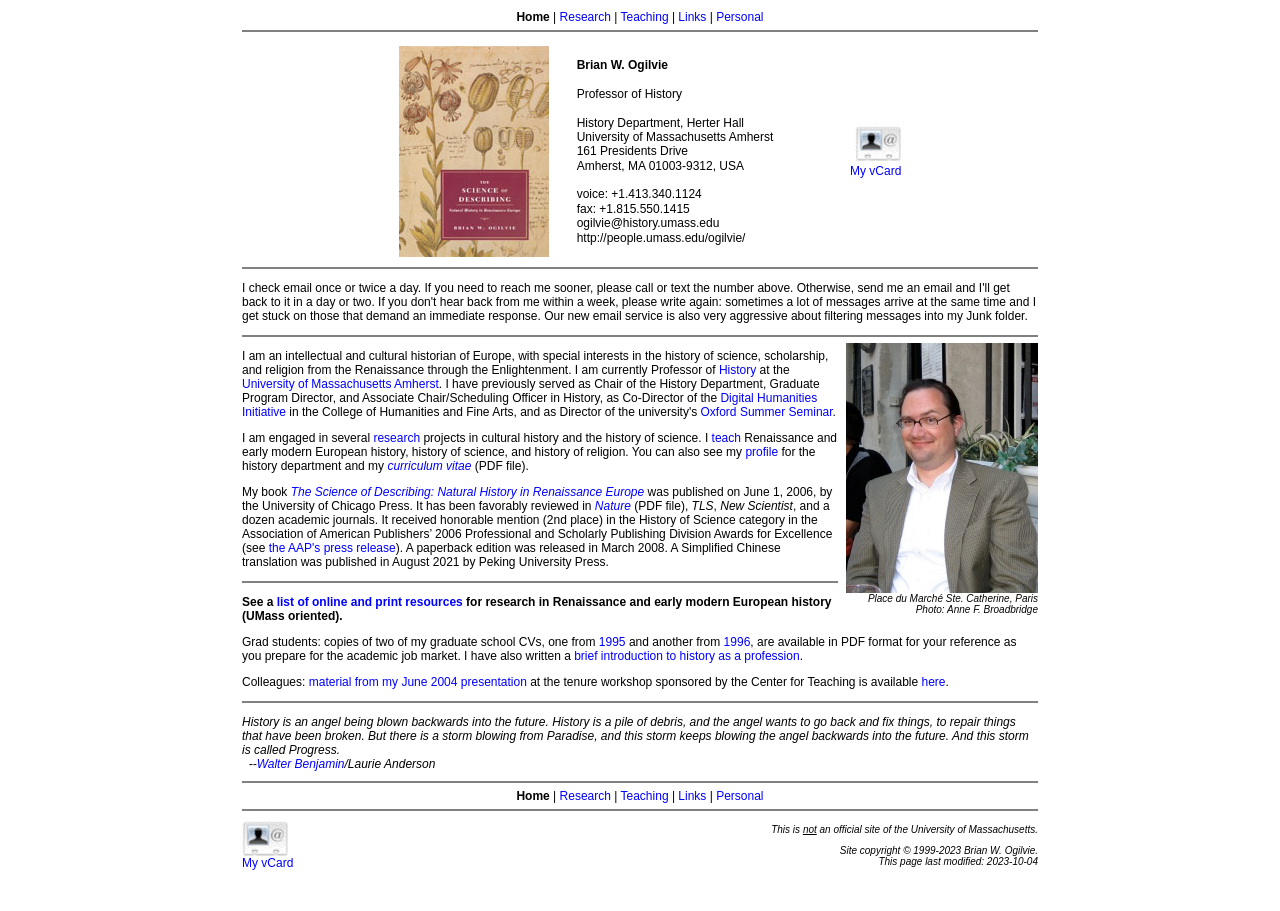What is the professor's name?
Please craft a detailed and exhaustive response to the question.

The professor's name can be found in the main content area of the webpage, where it is written in a large font size. It is also mentioned in the links and text descriptions throughout the page.